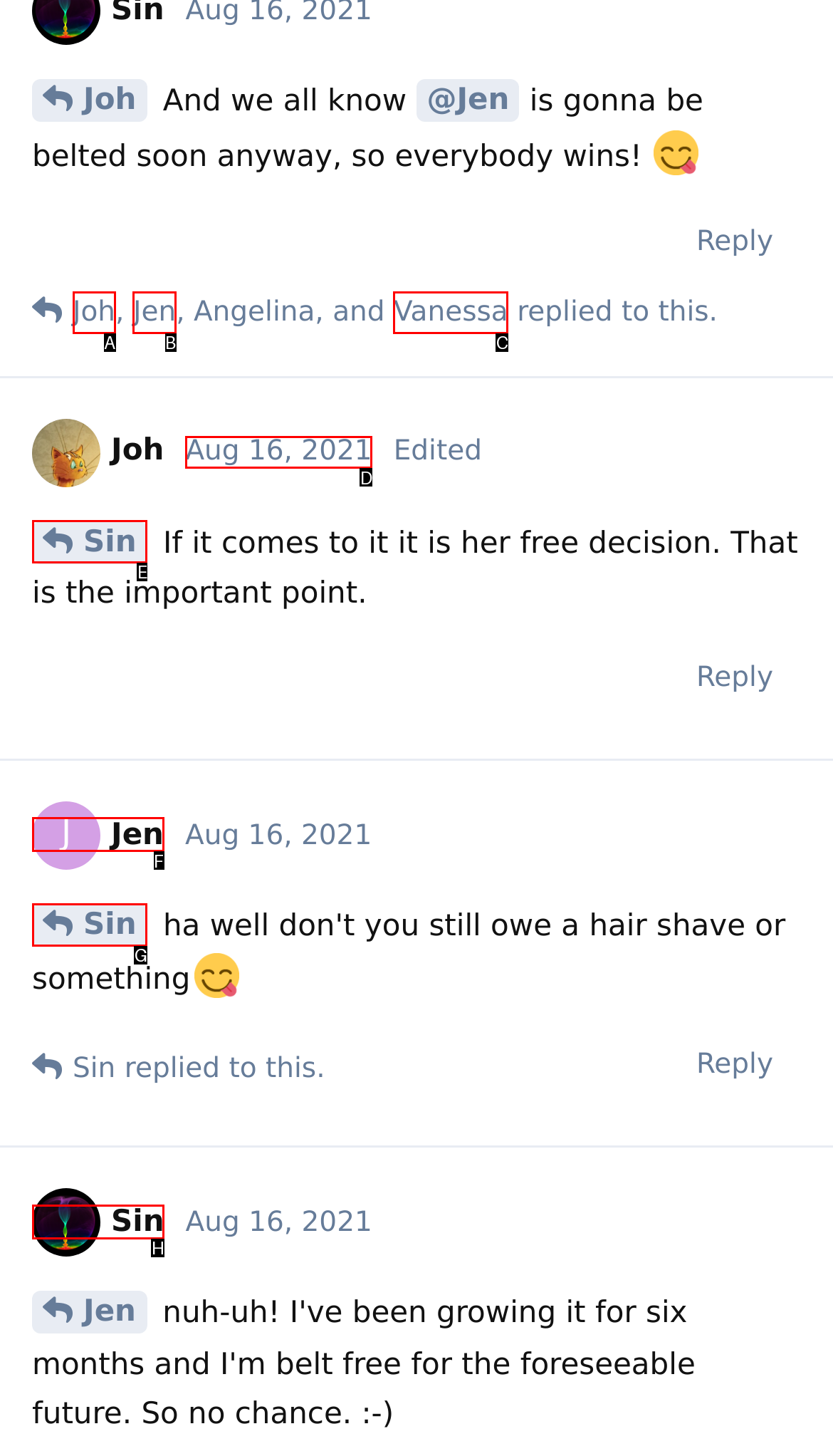Which HTML element matches the description: Sin the best? Answer directly with the letter of the chosen option.

E